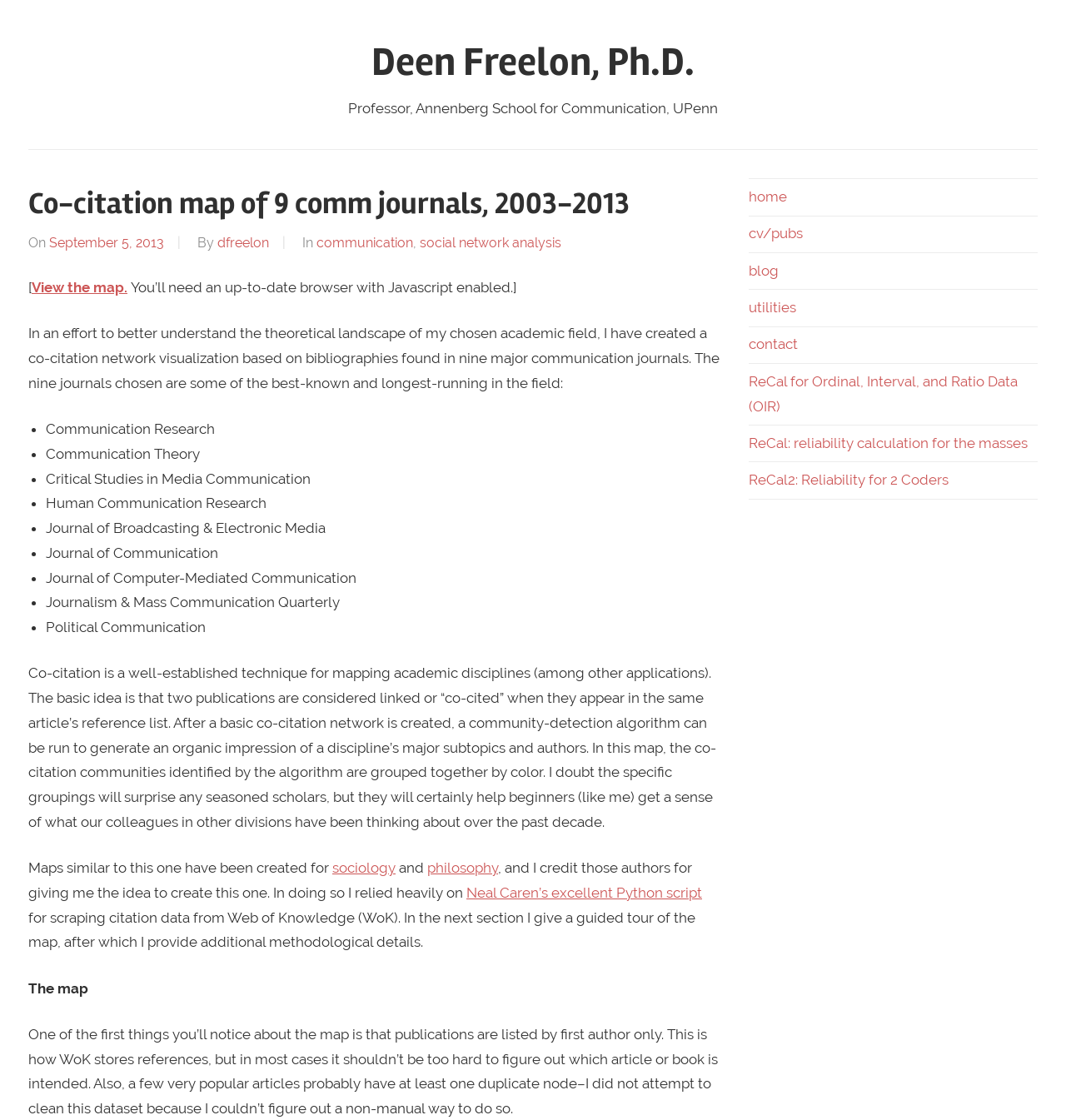What is the main title displayed on this webpage?

Co-citation map of 9 comm journals, 2003-2013